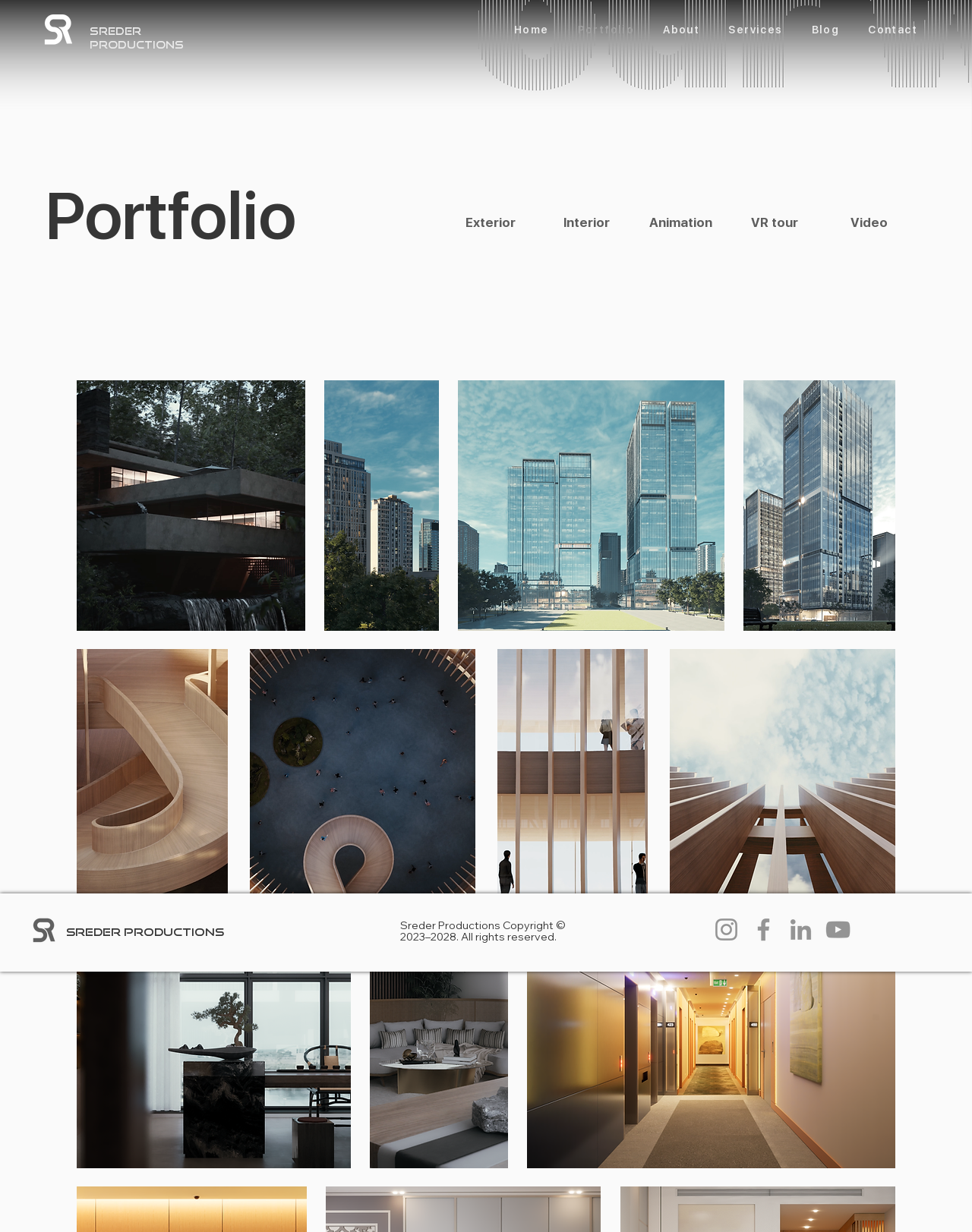What is the purpose of the 'VR tour' button?
Based on the image, answer the question with a single word or brief phrase.

To take a virtual tour